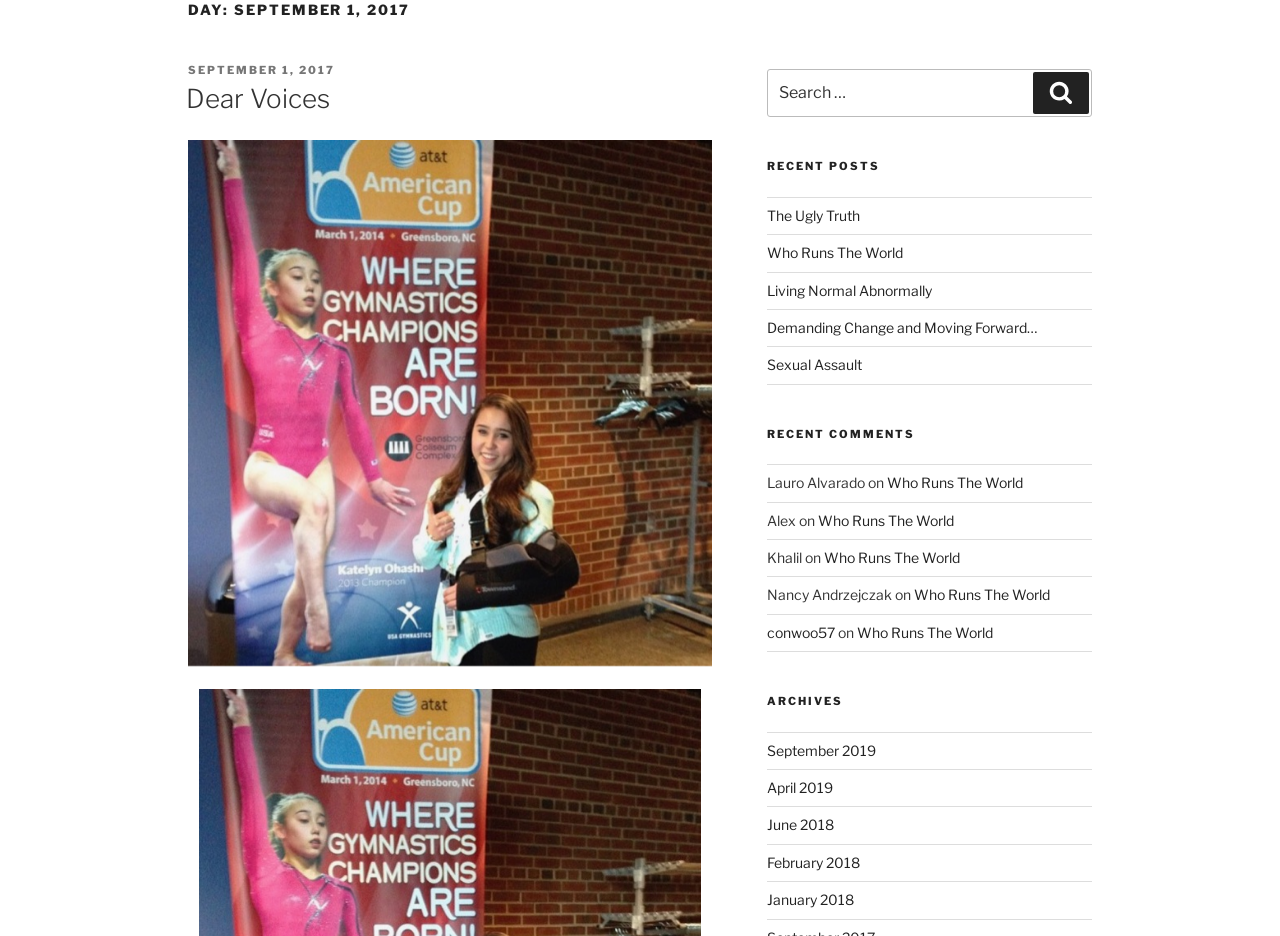What is the date of the day?
Answer the question in a detailed and comprehensive manner.

The date of the day can be found in the heading 'DAY: SEPTEMBER 1, 2017' at the top of the webpage.